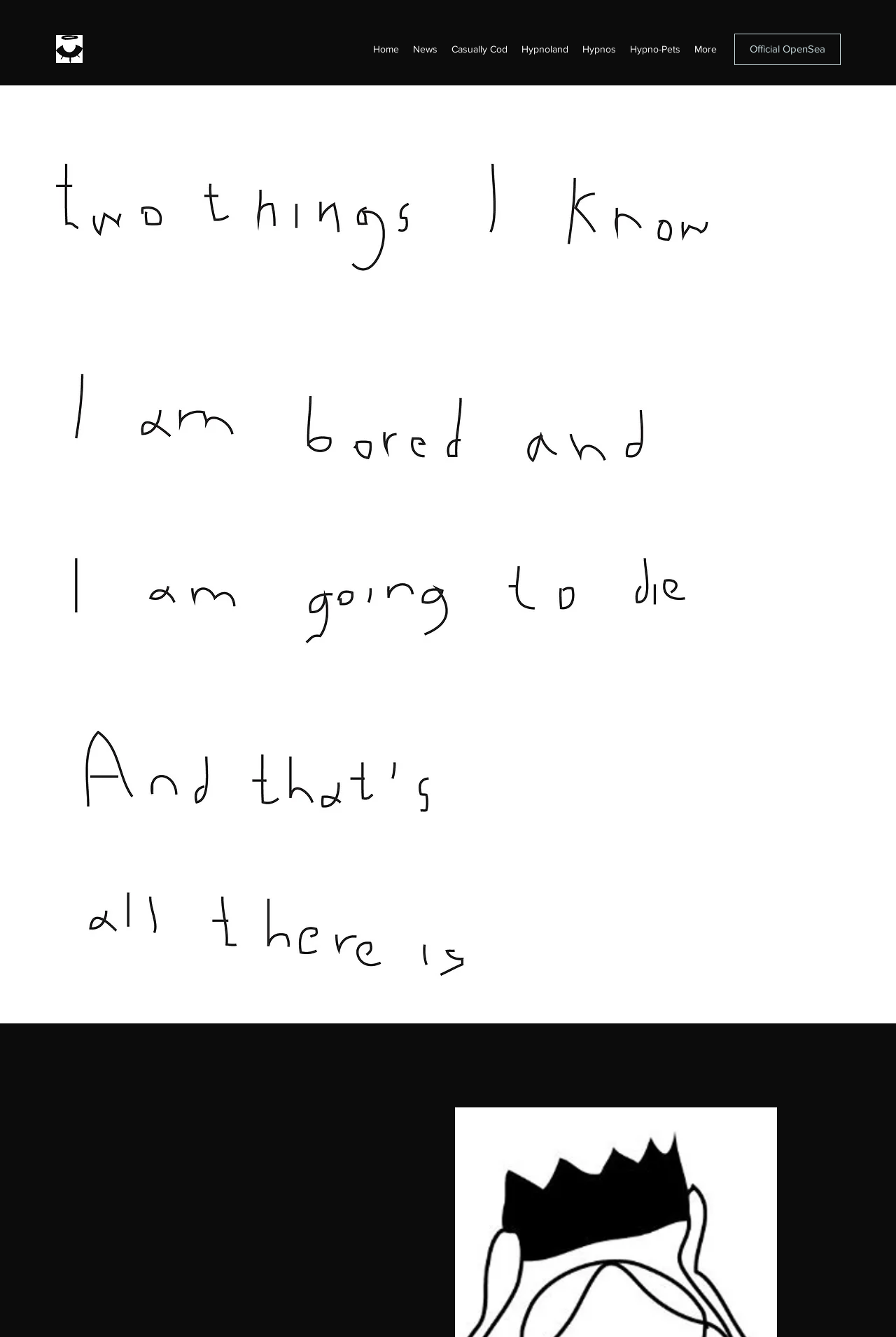Answer the question in a single word or phrase:
What is the name of the featured artist?

Eleni